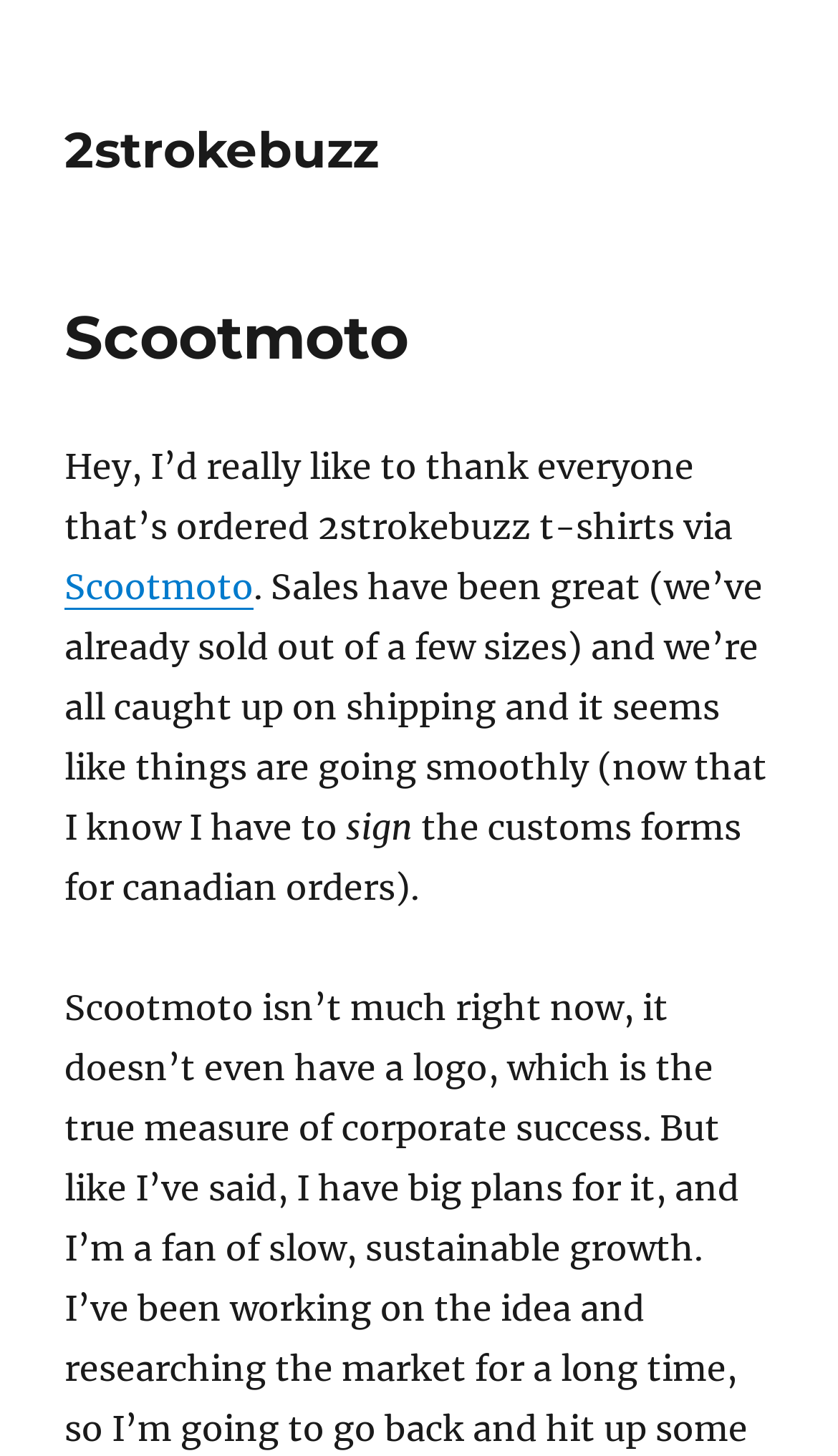What is the website about?
Please provide an in-depth and detailed response to the question.

Based on the meta description and the content of the webpage, it appears that the website is about 2strokebuzz, which might be a brand or a product related to scooters or motorcycles.